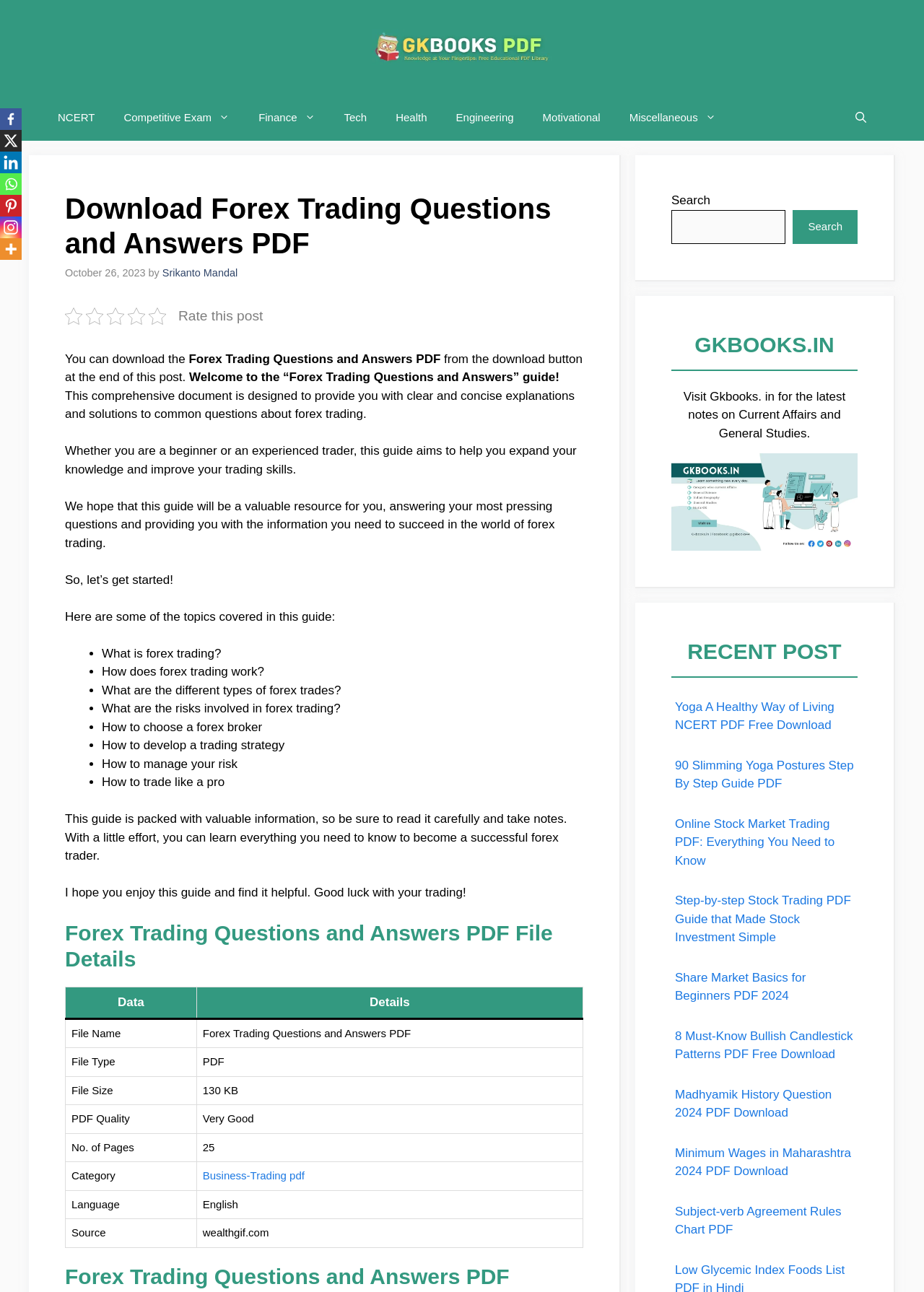Use a single word or phrase to answer the question: 
What is the language of the PDF file?

English